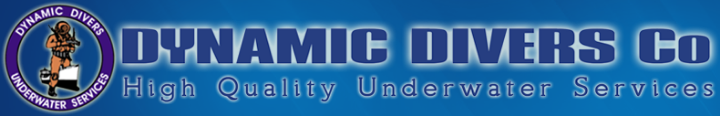What is the font style of the company name?
Answer the question with a single word or phrase derived from the image.

Bold and capitalized